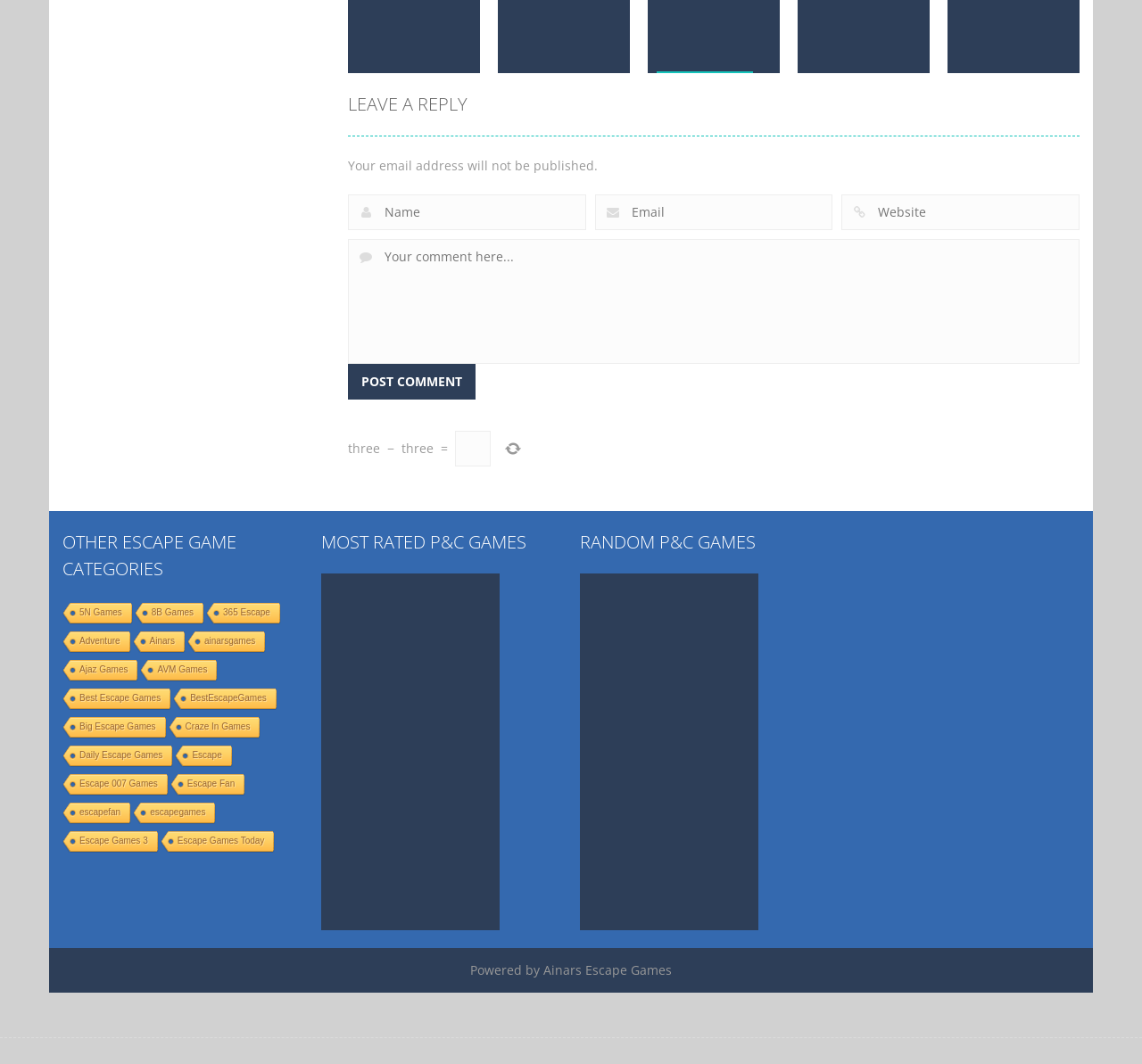How many escape game categories are listed?
Utilize the image to construct a detailed and well-explained answer.

I counted the number of links under the heading 'OTHER ESCAPE GAME CATEGORIES' and found 20 categories listed.